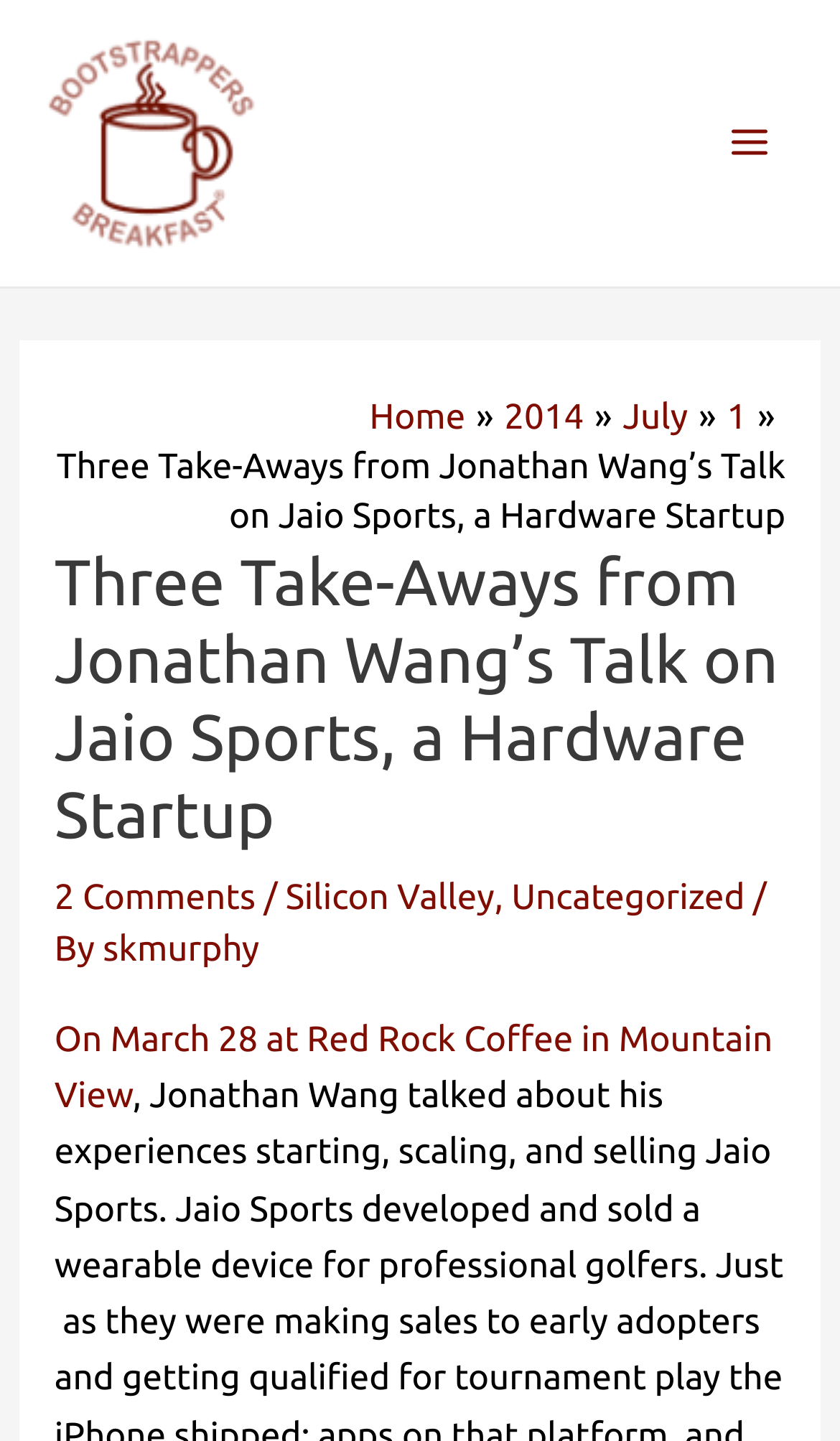Provide your answer to the question using just one word or phrase: What is the logo on the top left?

Bootstrappers Breakfast